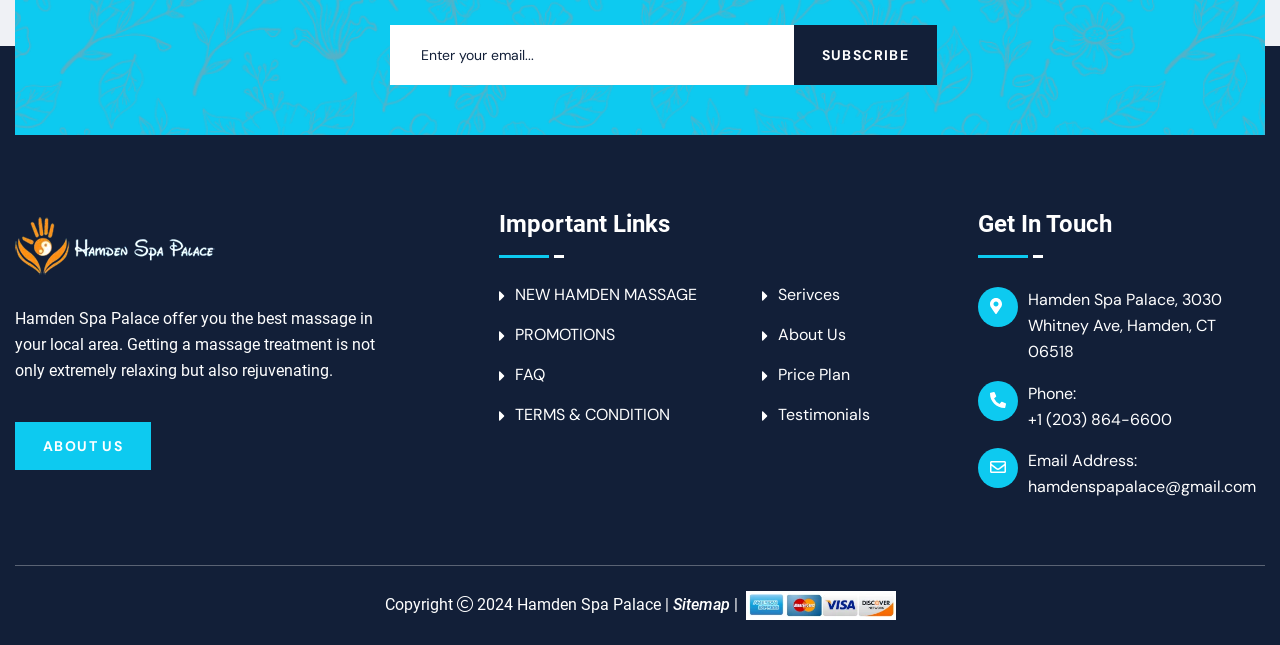Using the provided element description, identify the bounding box coordinates as (top-left x, top-left y, bottom-right x, bottom-right y). Ensure all values are between 0 and 1. Description: Email Address: hamdenspapalace@gmail.com

[0.764, 0.694, 0.981, 0.775]